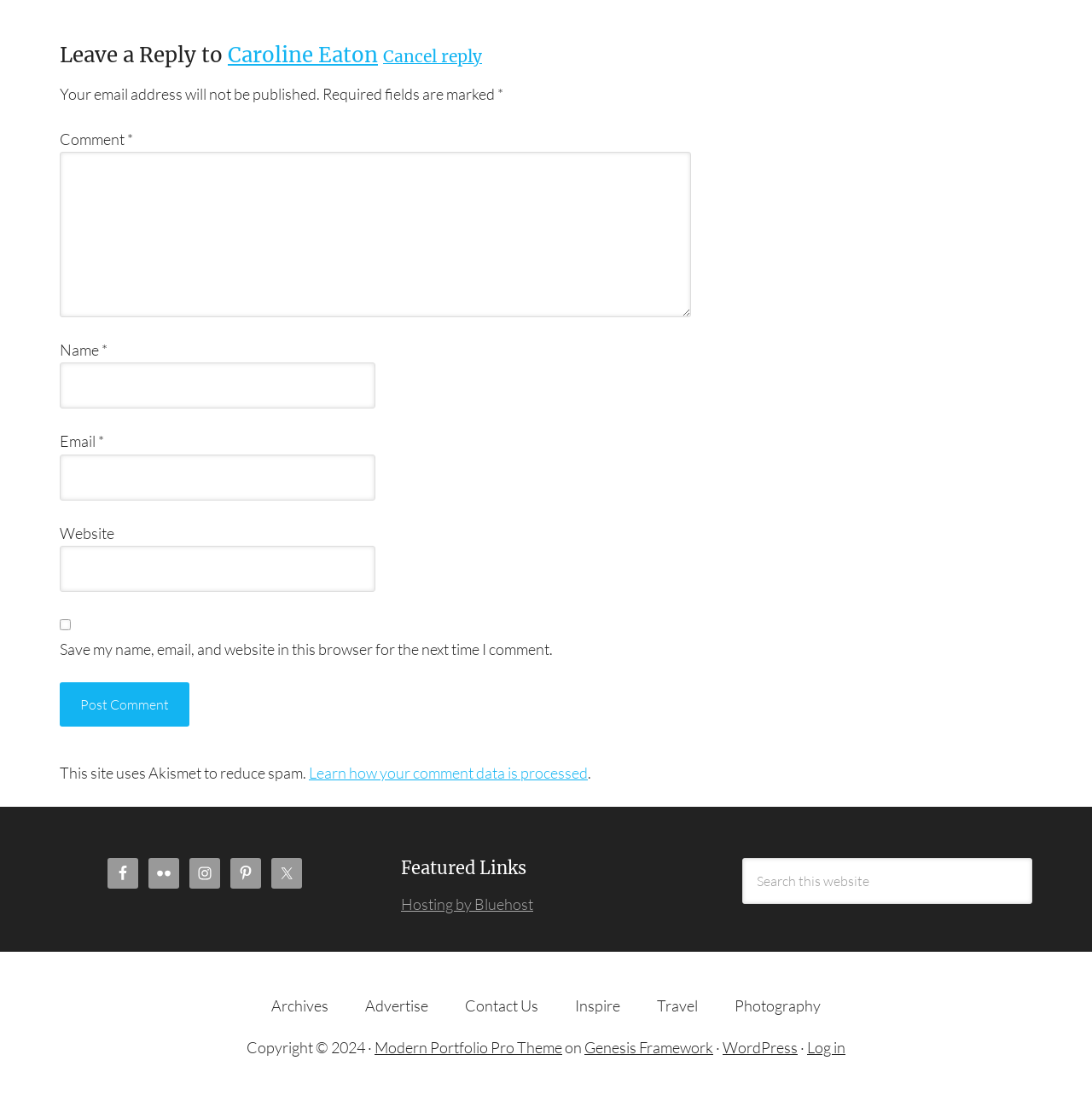What is the copyright information of the website?
Examine the image and provide an in-depth answer to the question.

The webpage includes a copyright notice at the bottom, stating 'Copyright © 2024', indicating that the website's content is protected by copyright law and the year of copyright is 2024.